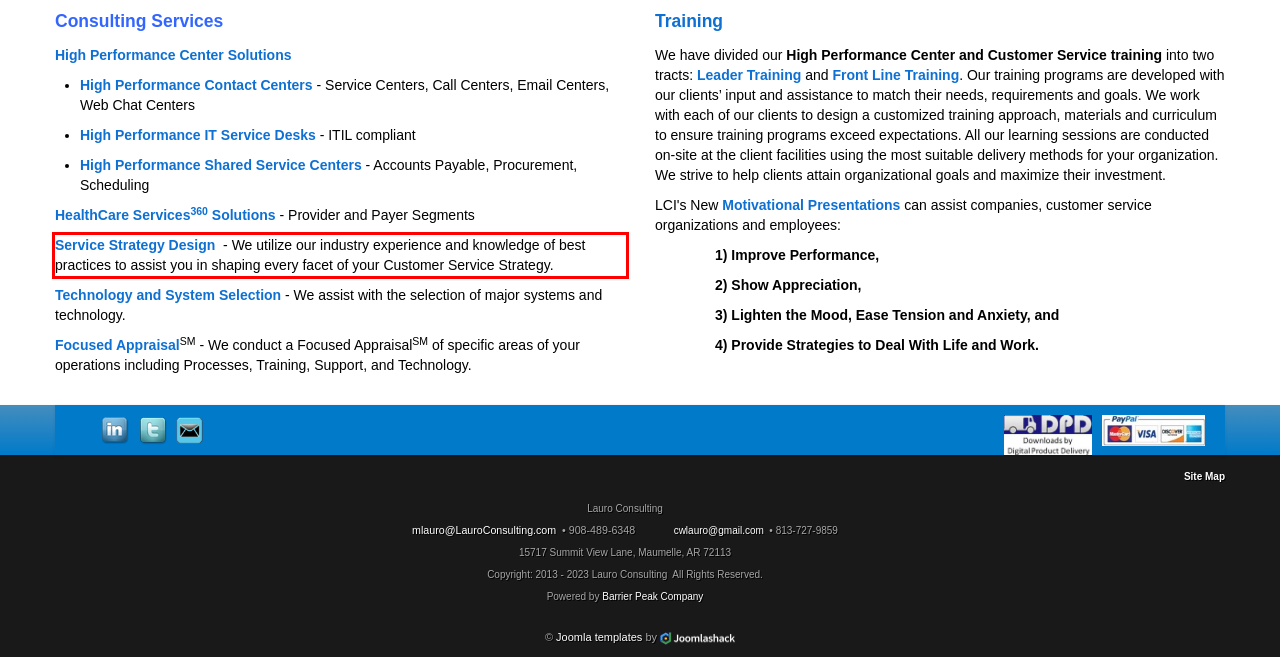Please take the screenshot of the webpage, find the red bounding box, and generate the text content that is within this red bounding box.

Service Strategy Design - We utilize our industry experience and knowledge of best practices to assist you in shaping every facet of your Customer Service Strategy.